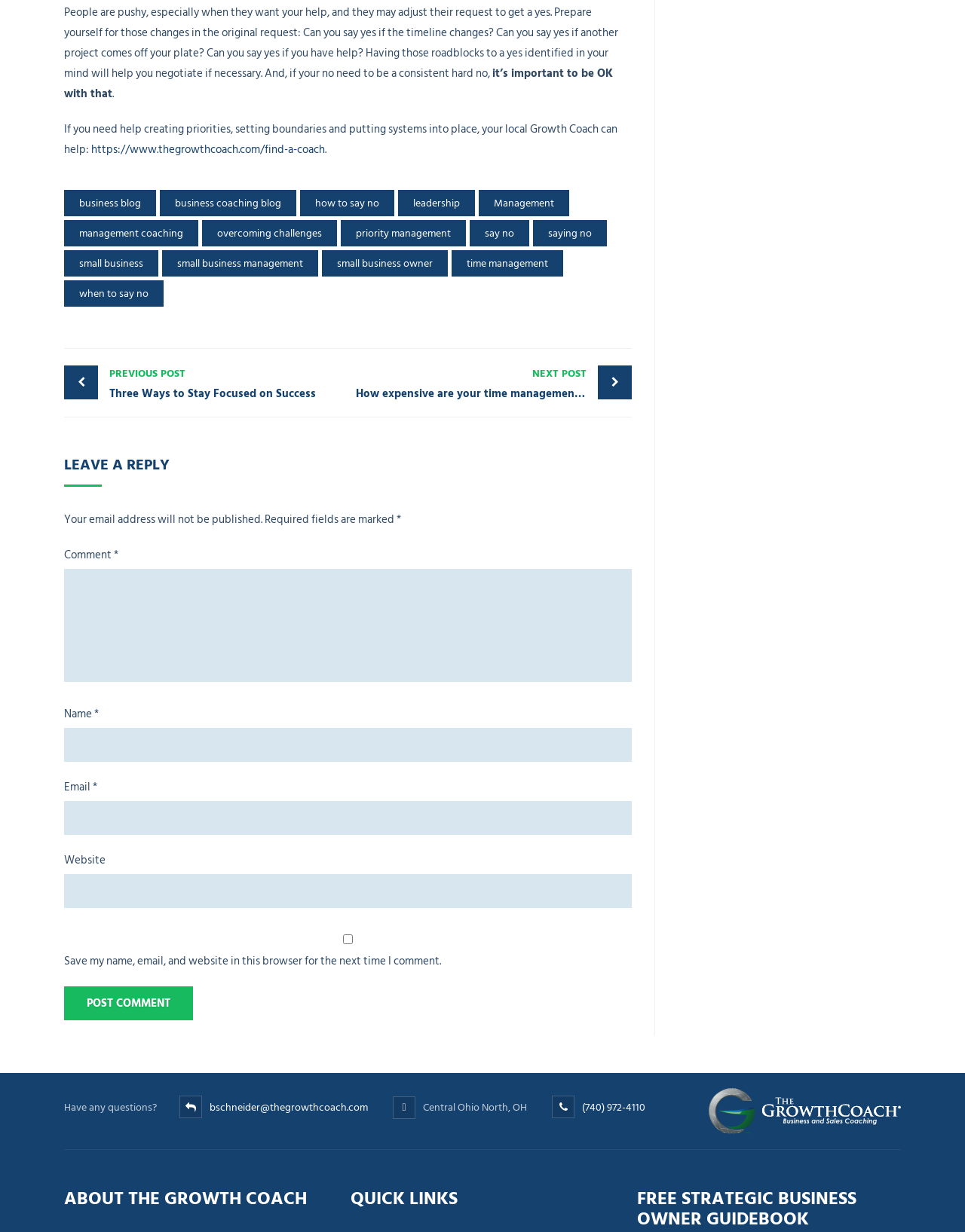What is the contact information of the author?
Could you give a comprehensive explanation in response to this question?

The contact information of the author can be found at the bottom of the webpage, where it is listed as 'Have any questions?' followed by the email address 'bschneider@thegrowthcoach.com'.